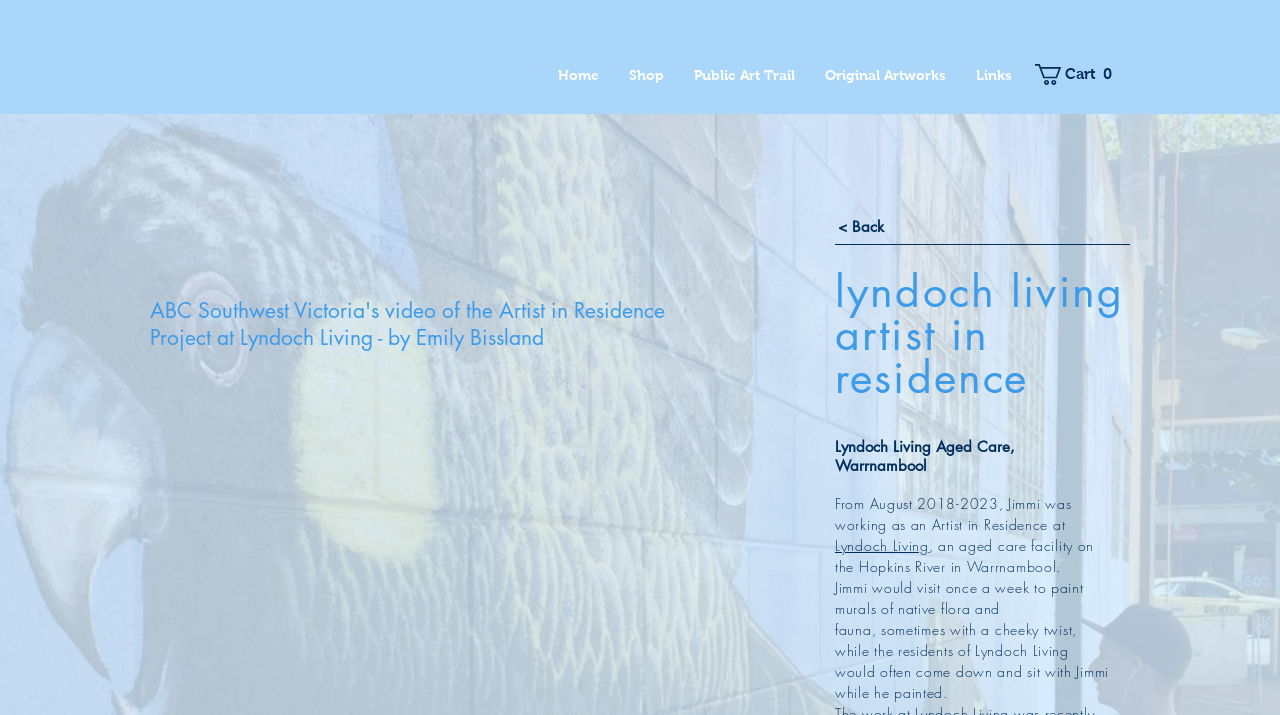Calculate the bounding box coordinates for the UI element based on the following description: "Public Art Trail". Ensure the coordinates are four float numbers between 0 and 1, i.e., [left, top, right, bottom].

[0.53, 0.07, 0.633, 0.14]